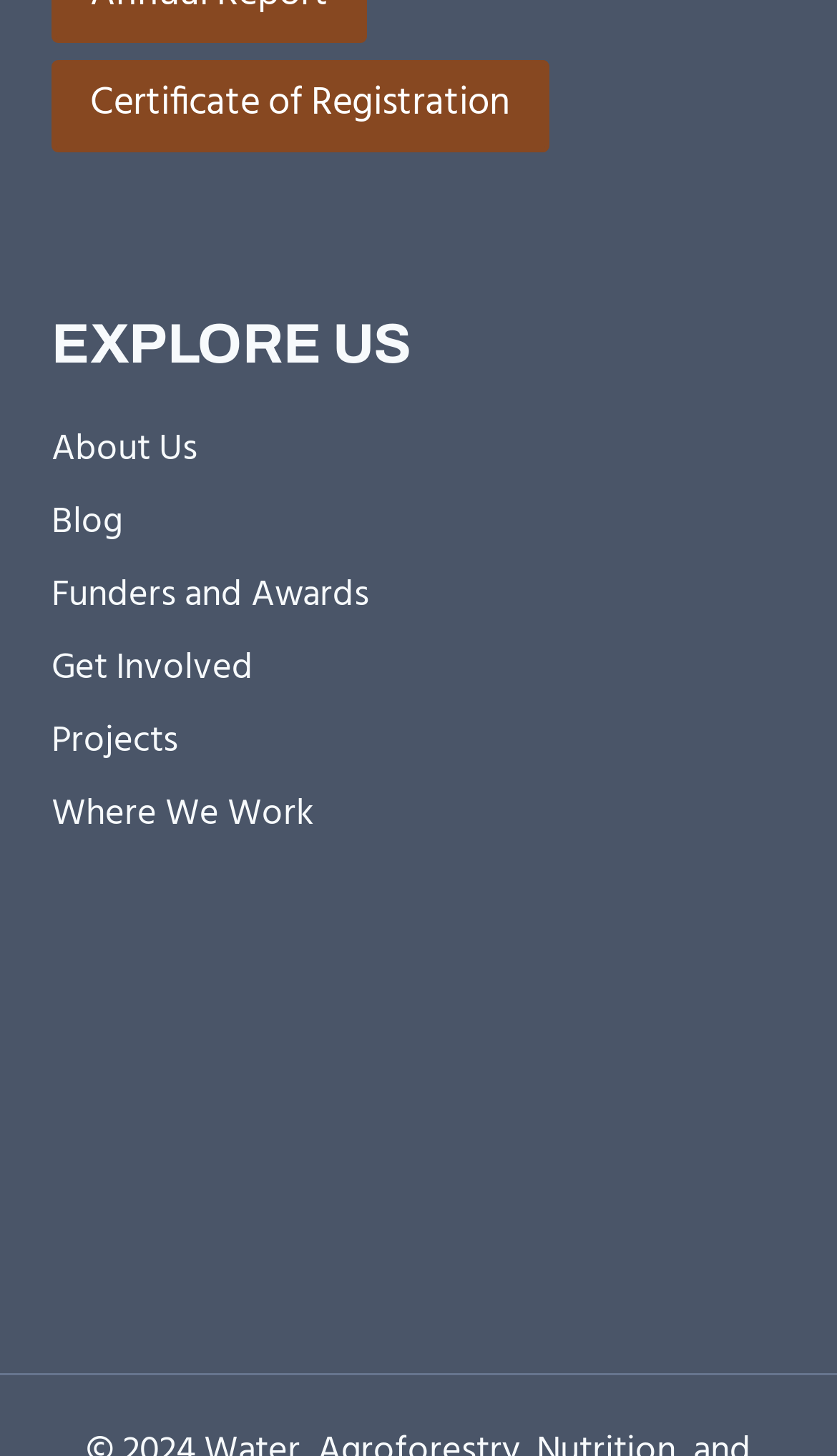Find the bounding box coordinates for the HTML element described in this sentence: "Where We Work". Provide the coordinates as four float numbers between 0 and 1, in the format [left, top, right, bottom].

[0.062, 0.535, 0.938, 0.585]